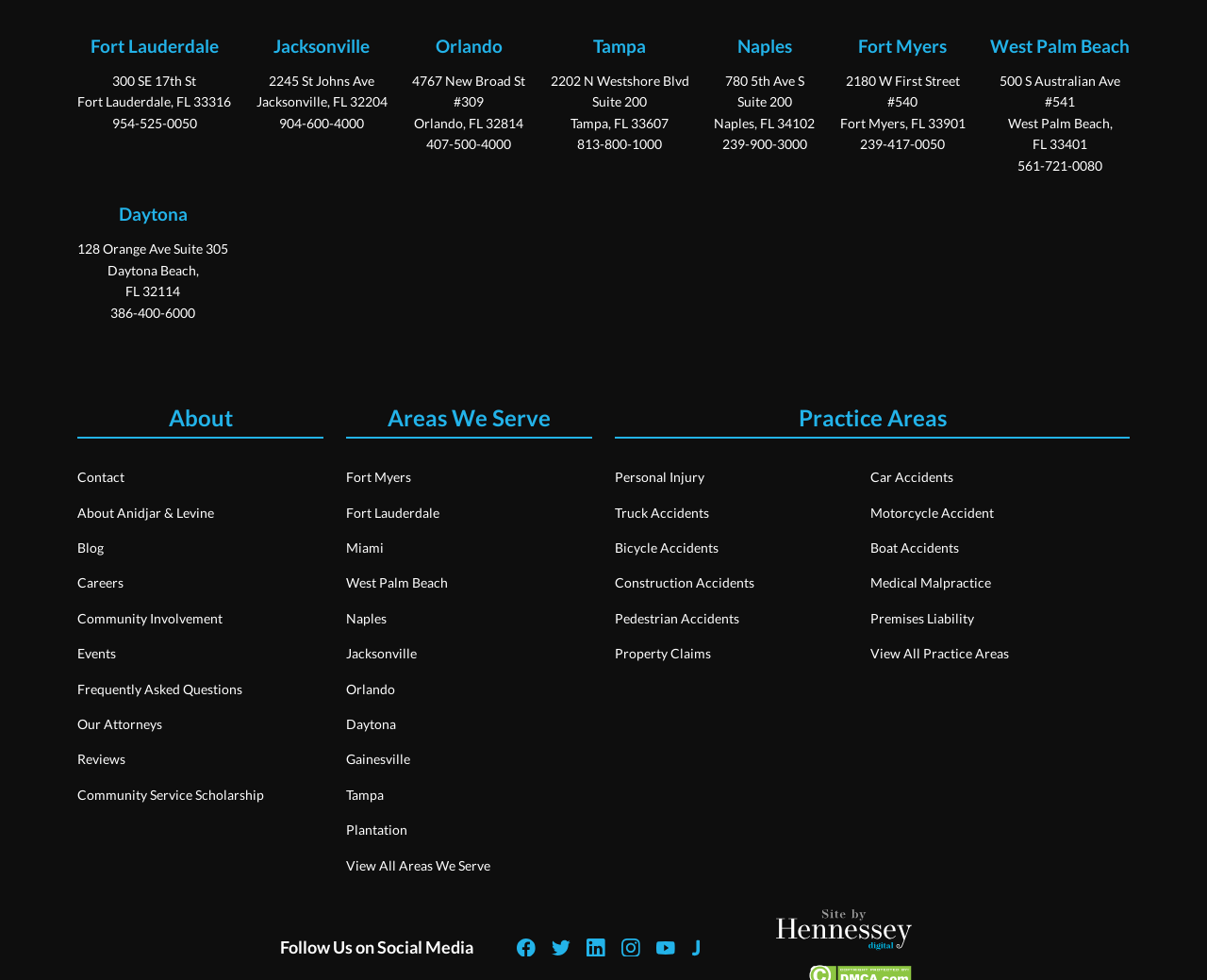How many offices are listed on this webpage?
Answer the question with as much detail as possible.

I counted the number of sections with headings that appear to be city names, such as 'Fort Lauderdale', 'Jacksonville', etc.